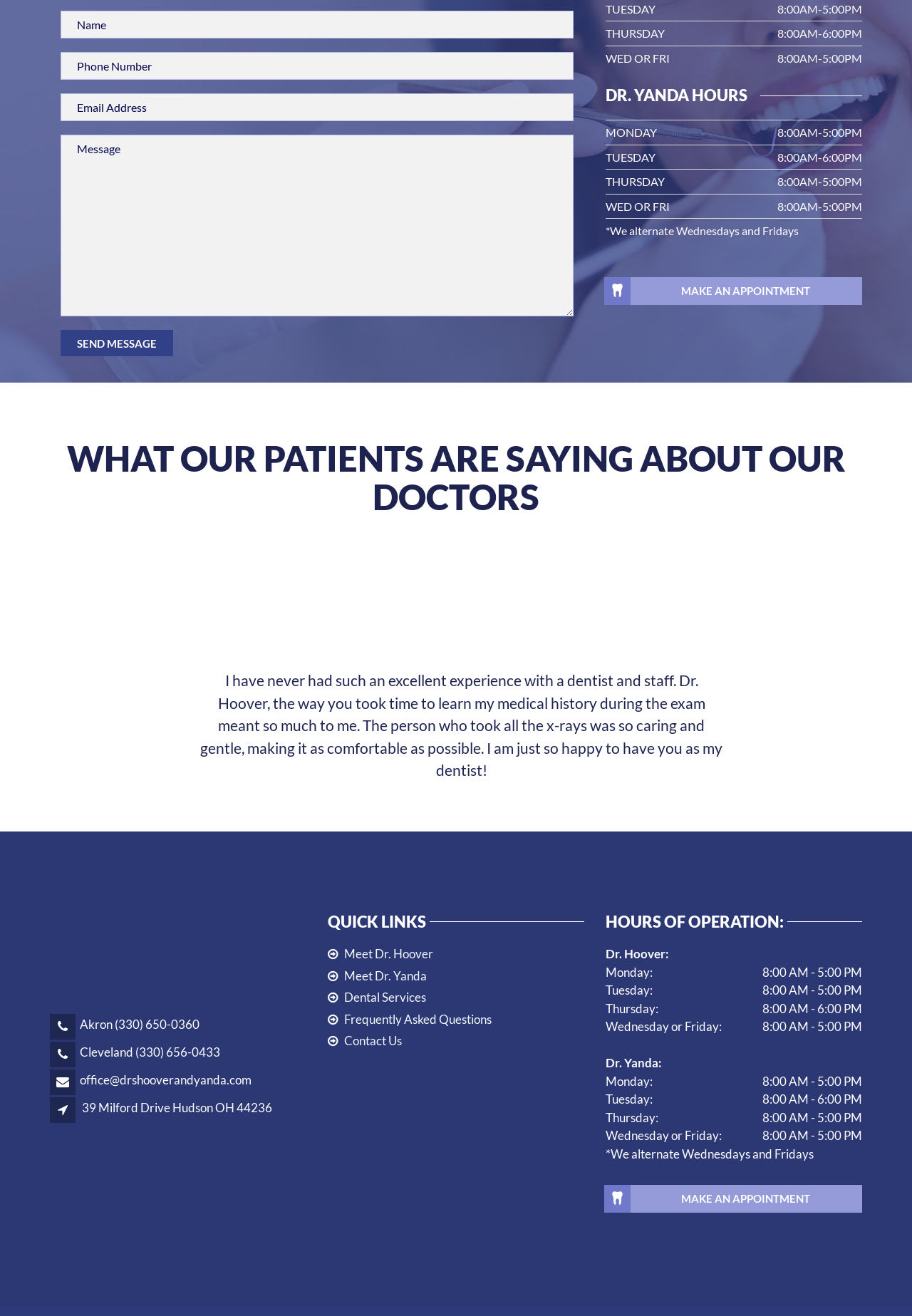What is the purpose of the contact form?
Please respond to the question with a detailed and informative answer.

I found a contact form with a 'SEND MESSAGE' button, which suggests that the purpose of the form is to send a message to the dentist or the office.